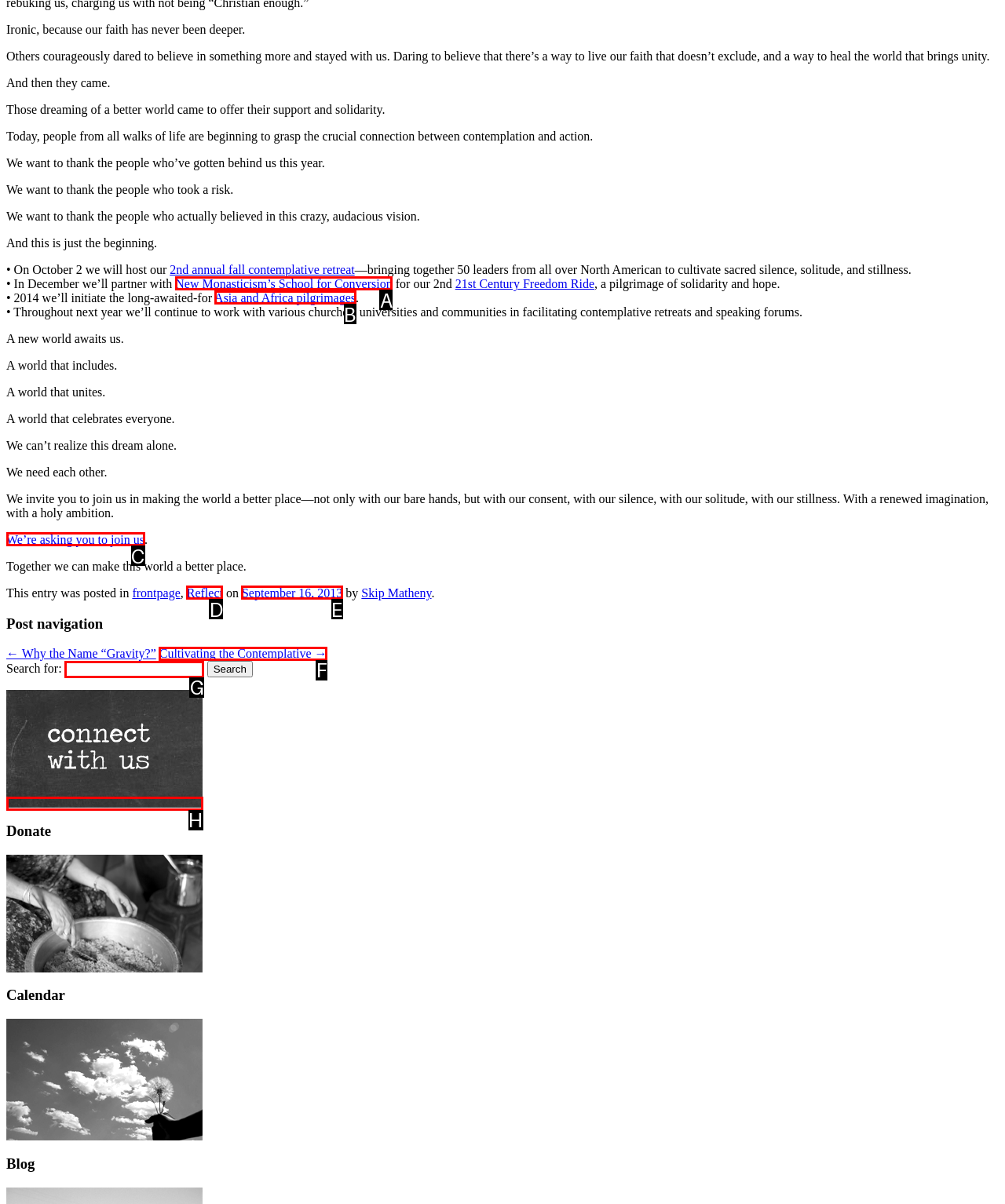Using the description: Cultivating the Contemplative →, find the best-matching HTML element. Indicate your answer with the letter of the chosen option.

F